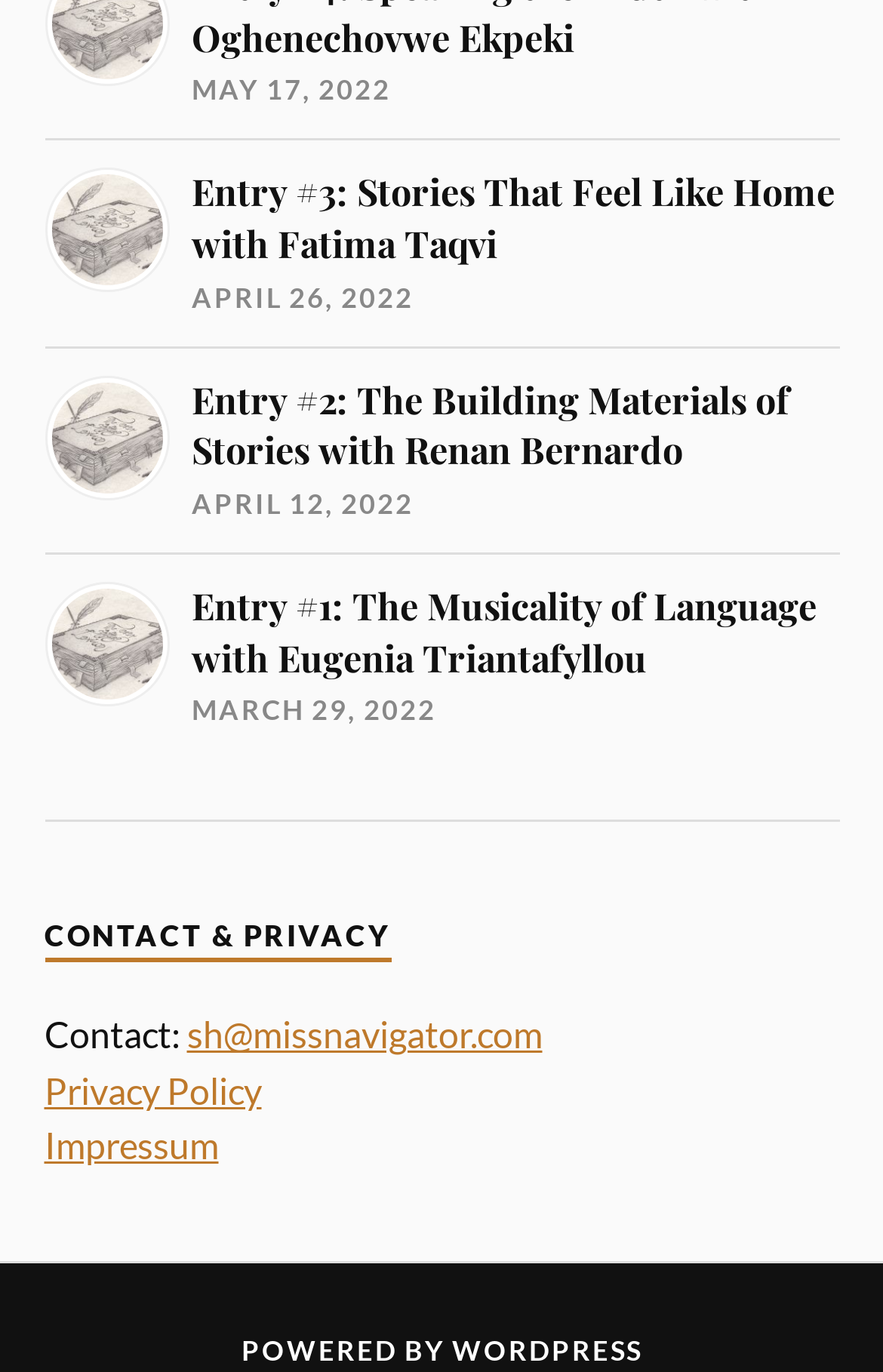Reply to the question with a brief word or phrase: What is the platform powering this website?

WORDPRESS